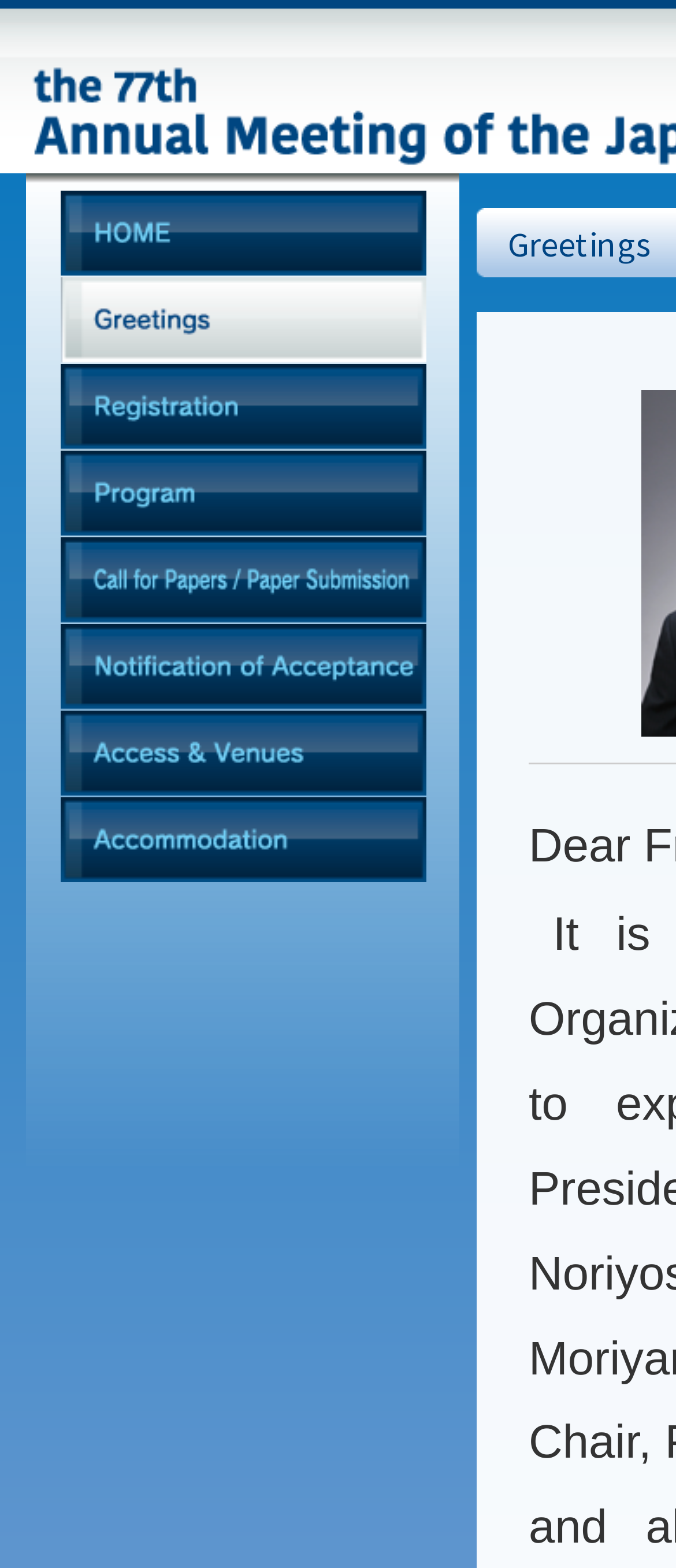What is the third menu item?
Based on the image, respond with a single word or phrase.

Registration